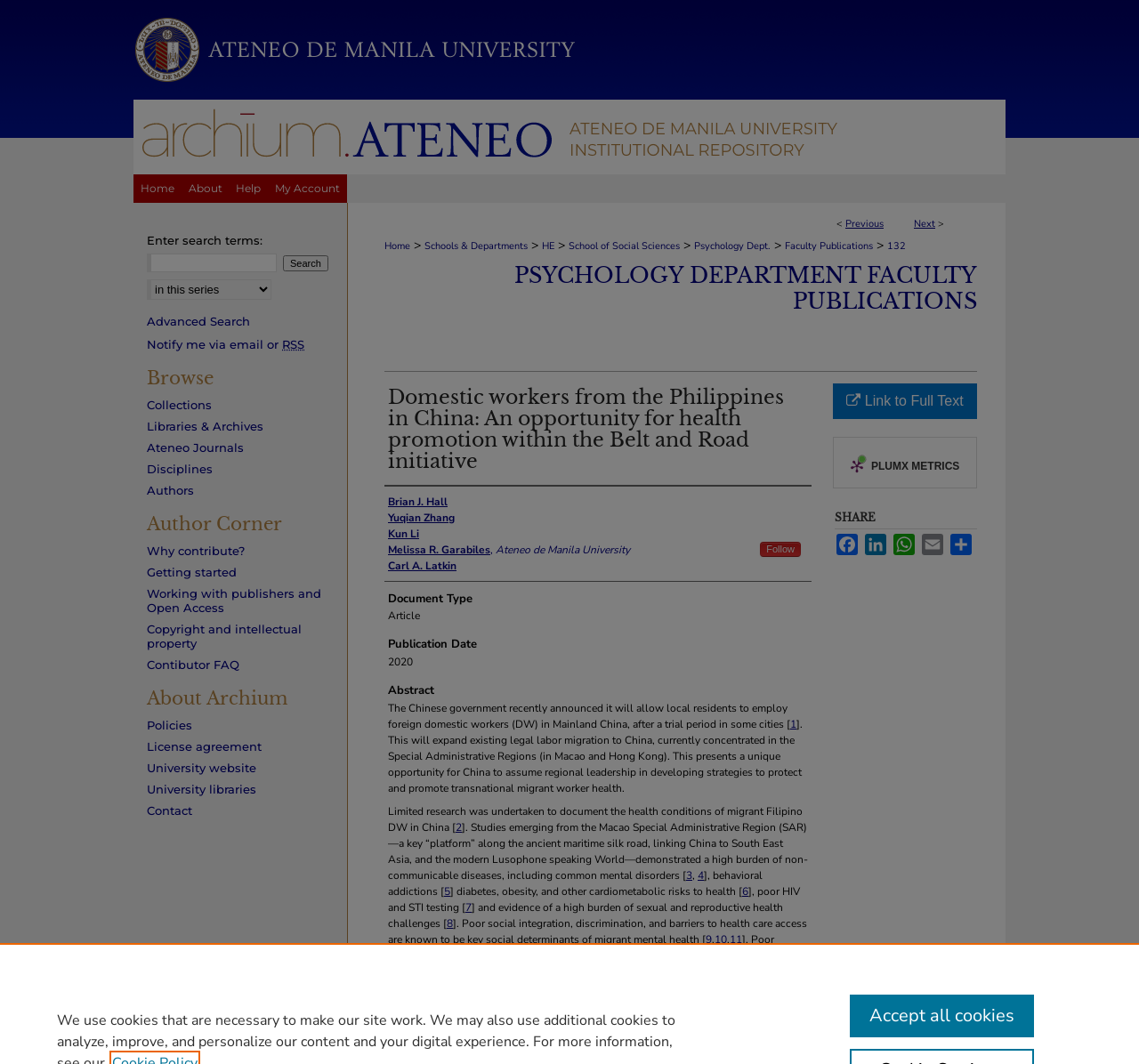Please identify the bounding box coordinates of the element I need to click to follow this instruction: "Search for publications".

[0.129, 0.238, 0.243, 0.256]